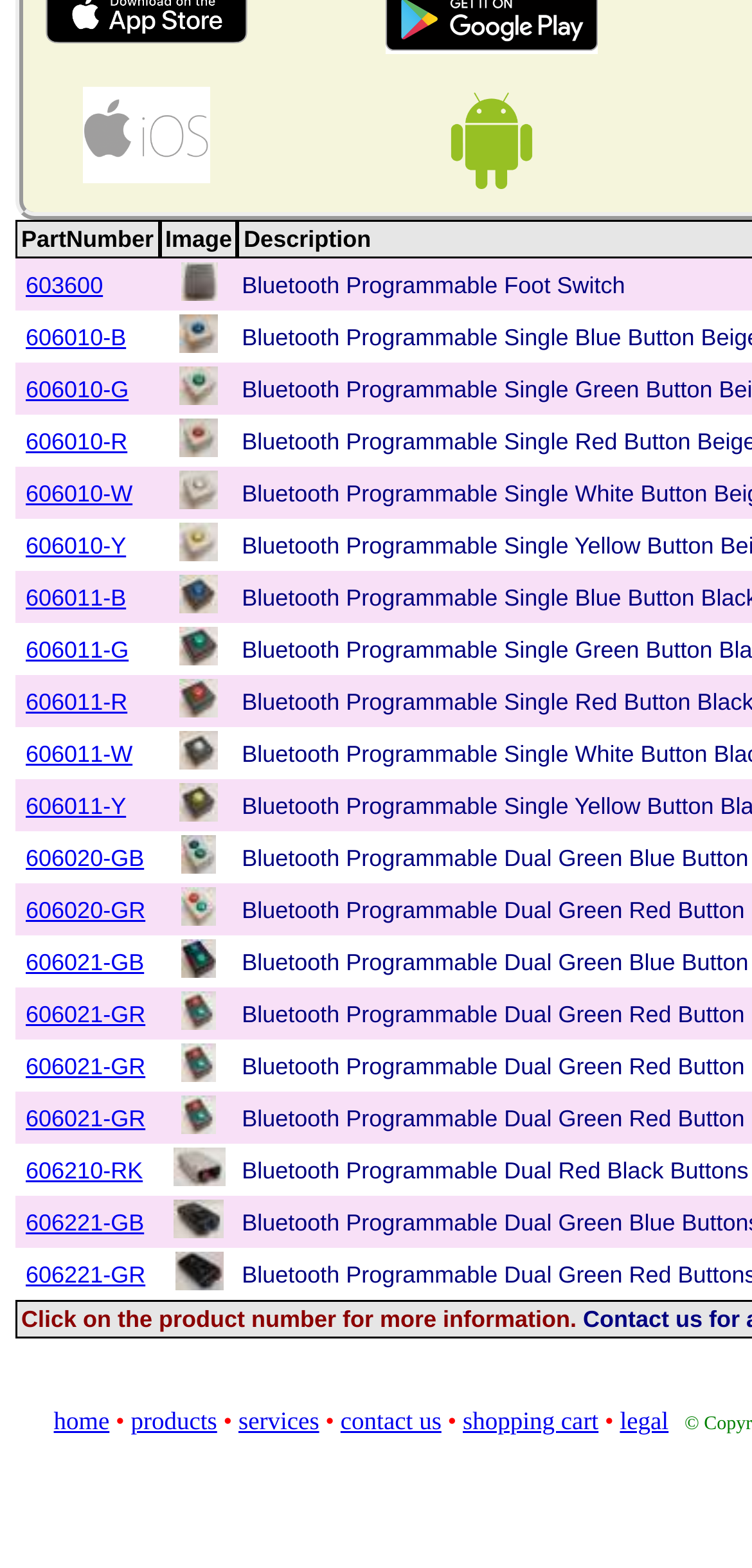Please pinpoint the bounding box coordinates for the region I should click to adhere to this instruction: "View 'CHECK THIS OUT'".

None